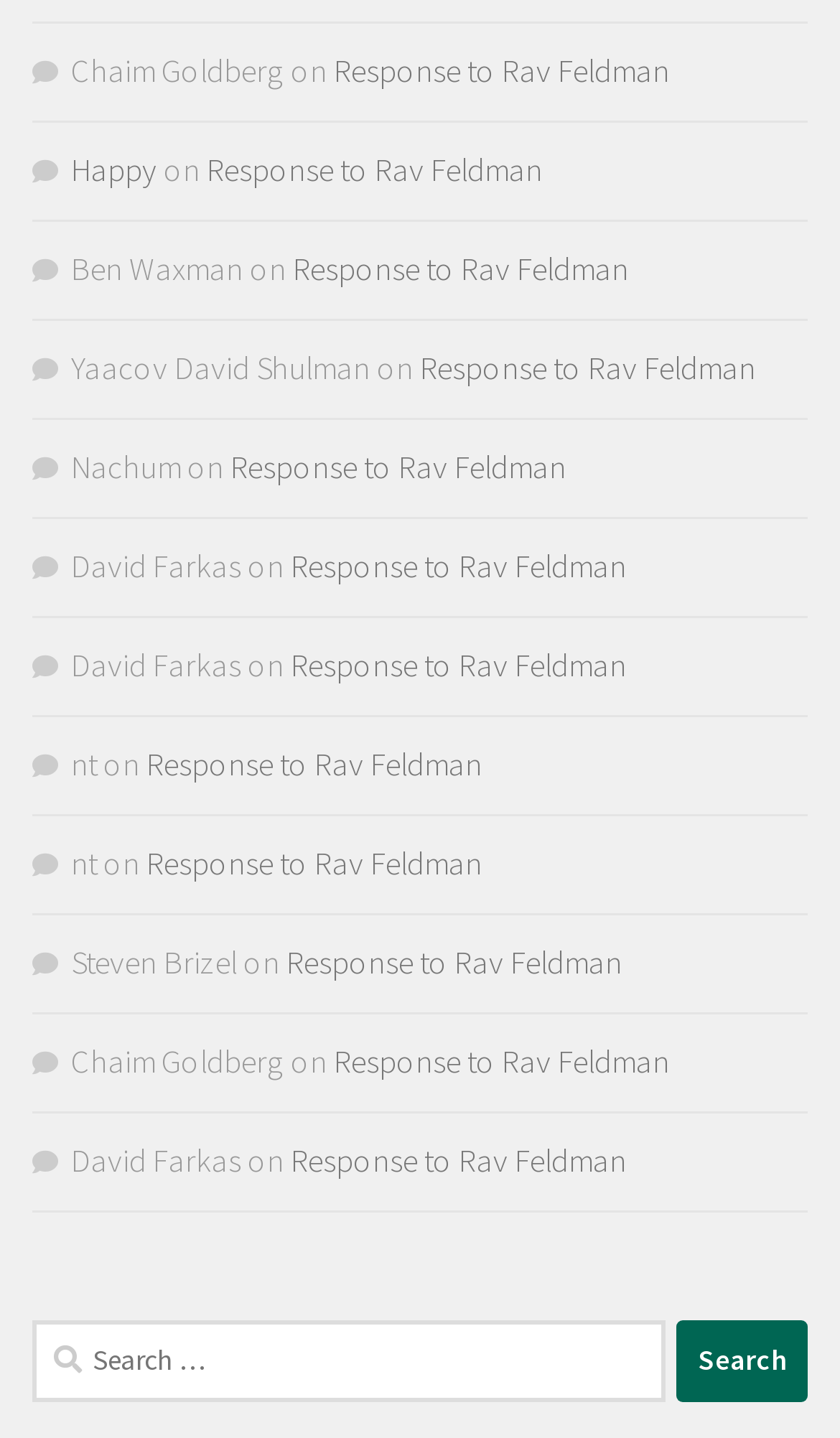Find the bounding box coordinates of the clickable region needed to perform the following instruction: "View Response to Rav Feldman by David Farkas". The coordinates should be provided as four float numbers between 0 and 1, i.e., [left, top, right, bottom].

[0.346, 0.378, 0.746, 0.407]